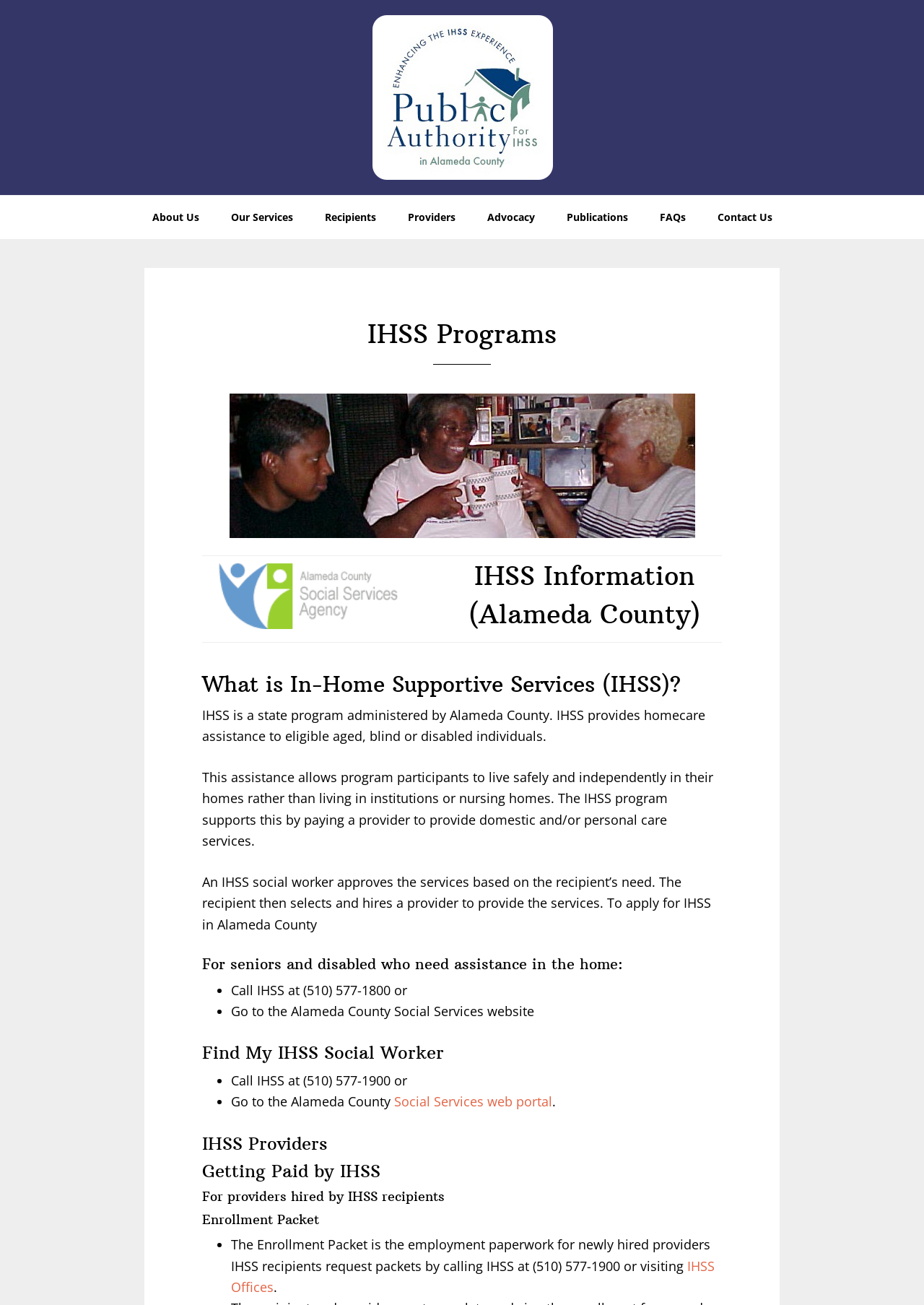What is the purpose of the Enrollment Packet?
Please give a detailed and elaborate answer to the question.

The Enrollment Packet is the employment paperwork for newly hired providers, which is requested by IHSS recipients by calling IHSS at (510) 577-1900 or visiting IHSS Offices.